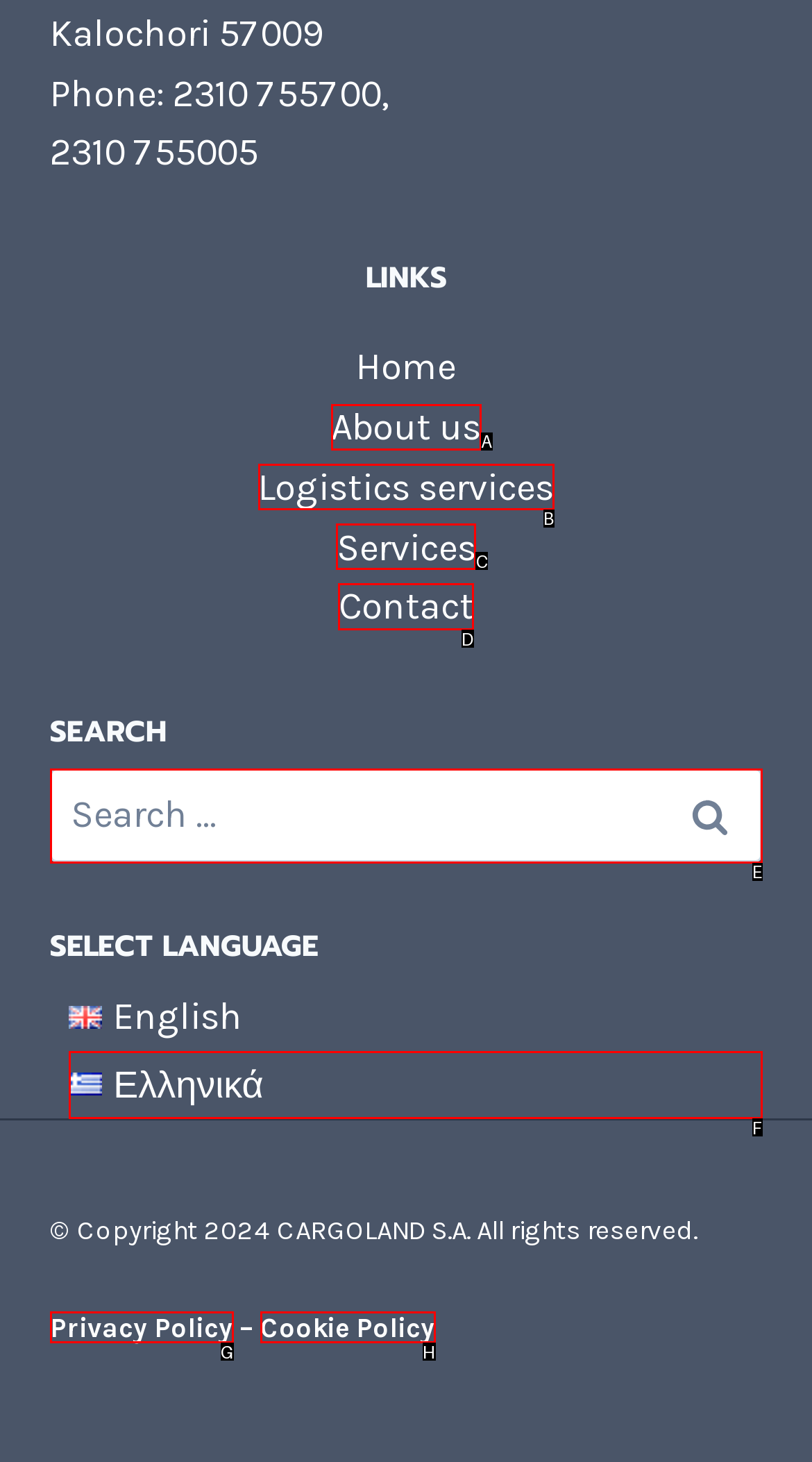Tell me which one HTML element I should click to complete the following task: Contact us
Answer with the option's letter from the given choices directly.

D